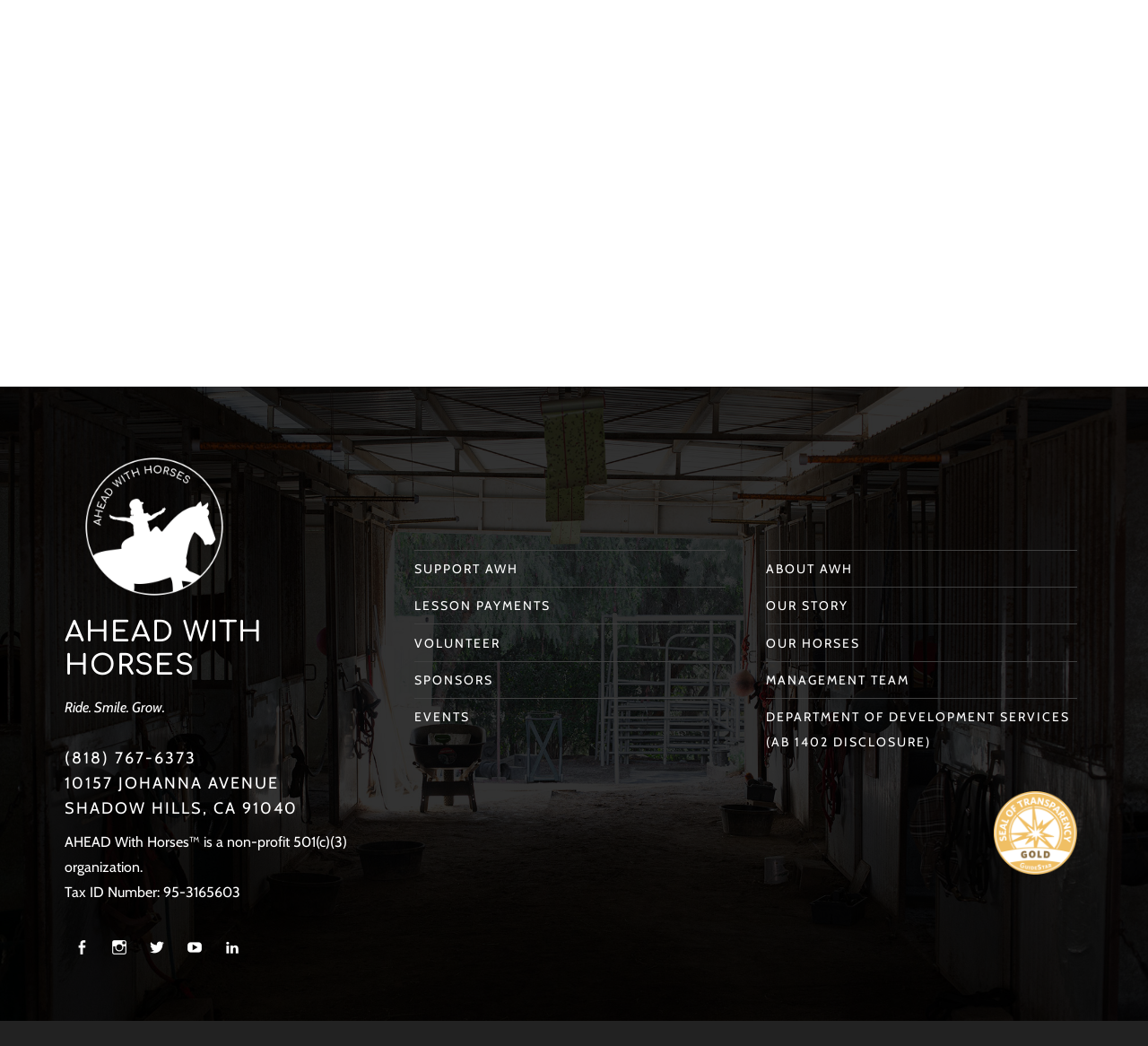Please provide a one-word or short phrase answer to the question:
How many social media links are present?

5